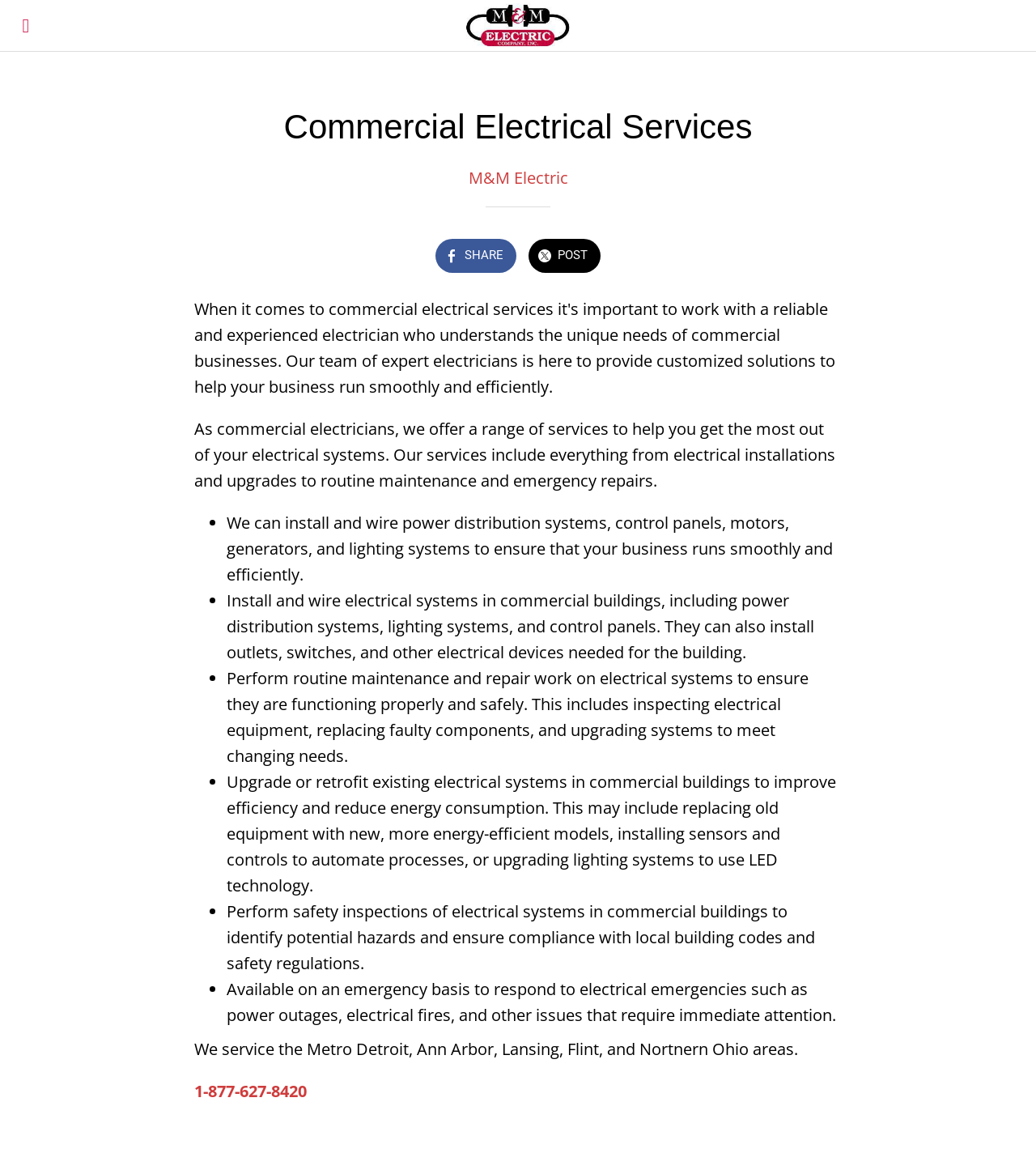What is the purpose of routine maintenance?
Please answer the question as detailed as possible.

According to the webpage, routine maintenance is performed to ensure that electrical systems are functioning properly and safely, which includes inspecting electrical equipment, replacing faulty components, and upgrading systems to meet changing needs.